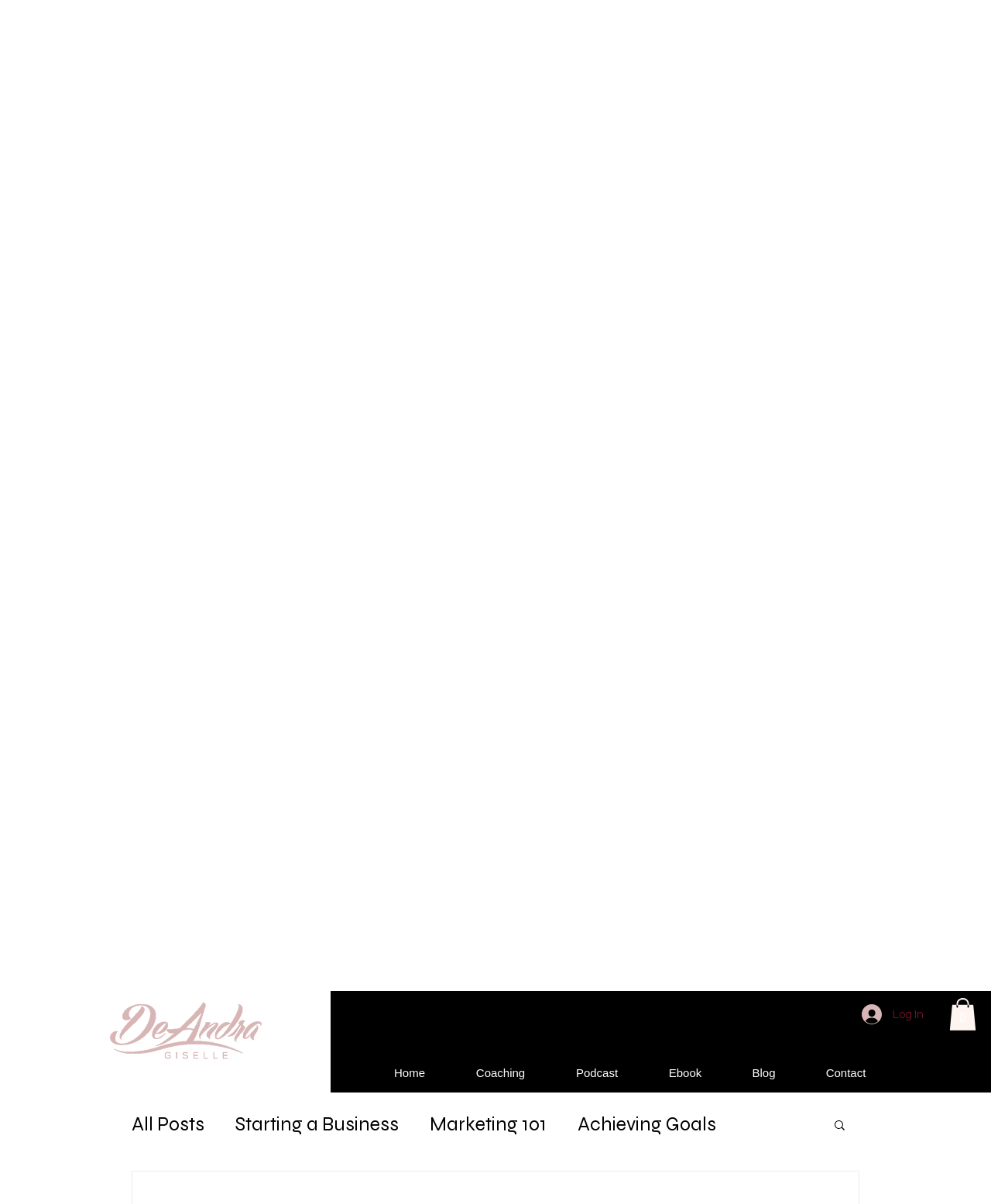Please specify the bounding box coordinates of the clickable region to carry out the following instruction: "Go to the Home page". The coordinates should be four float numbers between 0 and 1, in the format [left, top, right, bottom].

[0.372, 0.874, 0.455, 0.908]